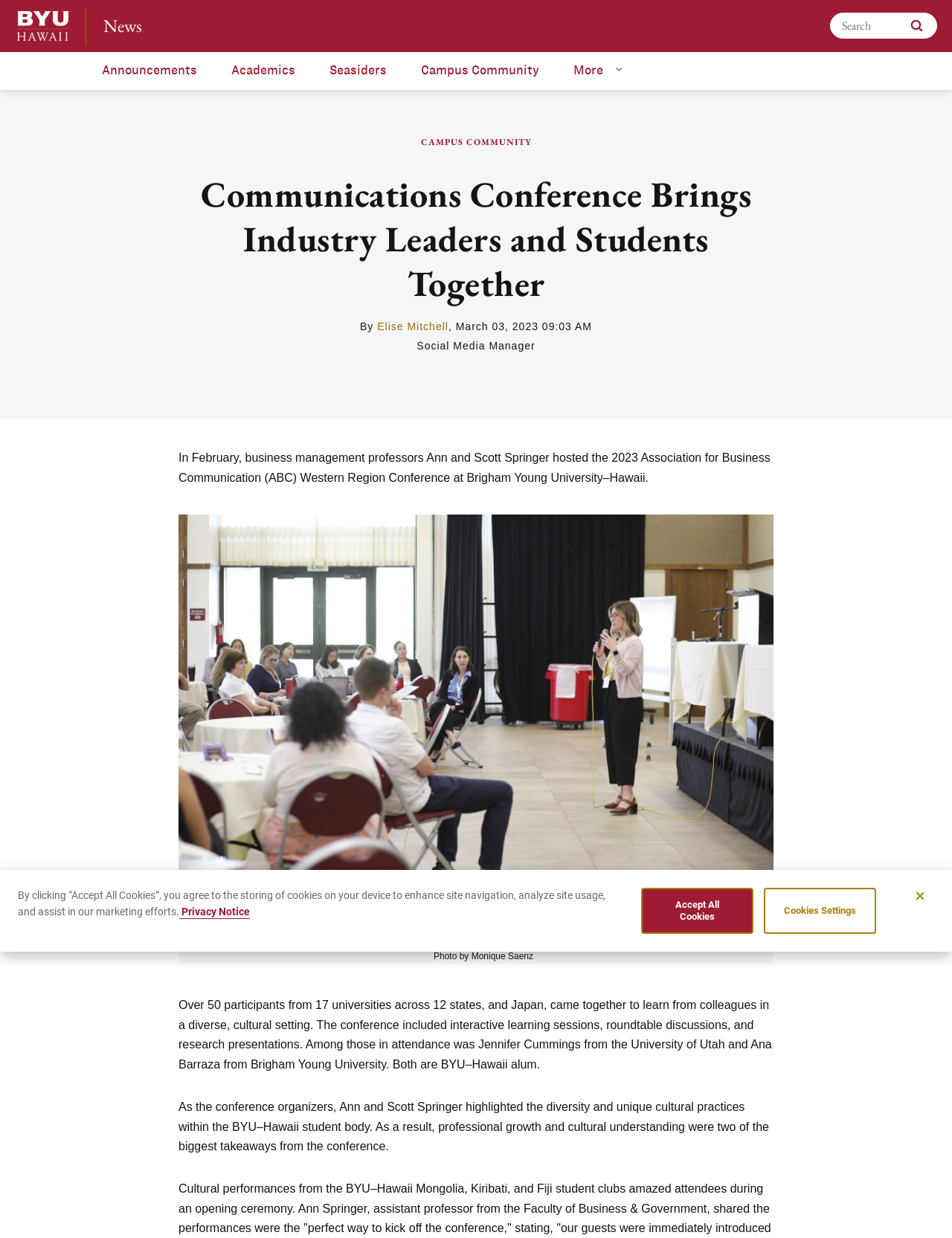Please identify the bounding box coordinates of the element that needs to be clicked to perform the following instruction: "search".

[0.872, 0.01, 0.984, 0.031]